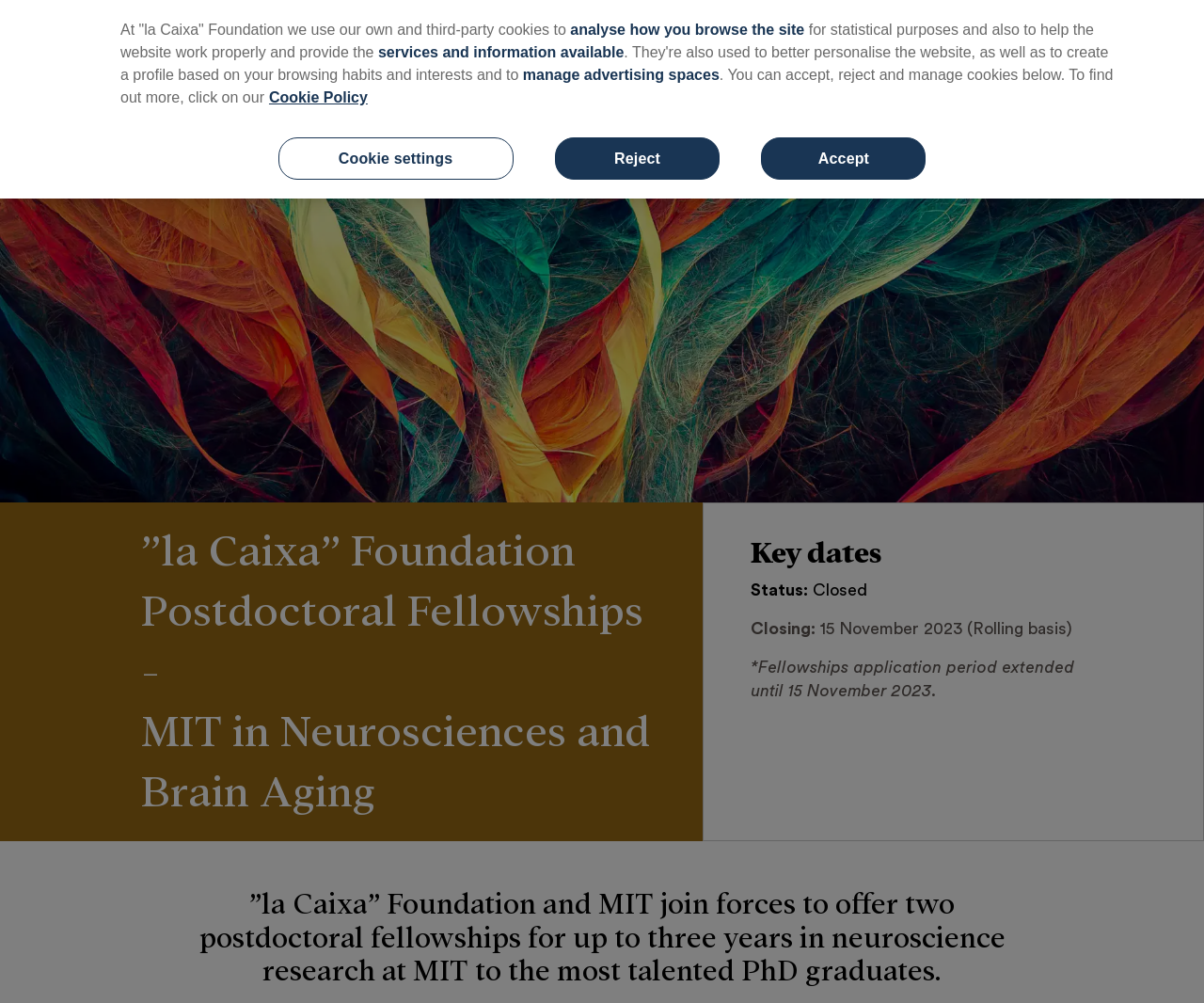Indicate the bounding box coordinates of the element that needs to be clicked to satisfy the following instruction: "Navigate to Social programmes". The coordinates should be four float numbers between 0 and 1, i.e., [left, top, right, bottom].

[0.361, 0.031, 0.454, 0.068]